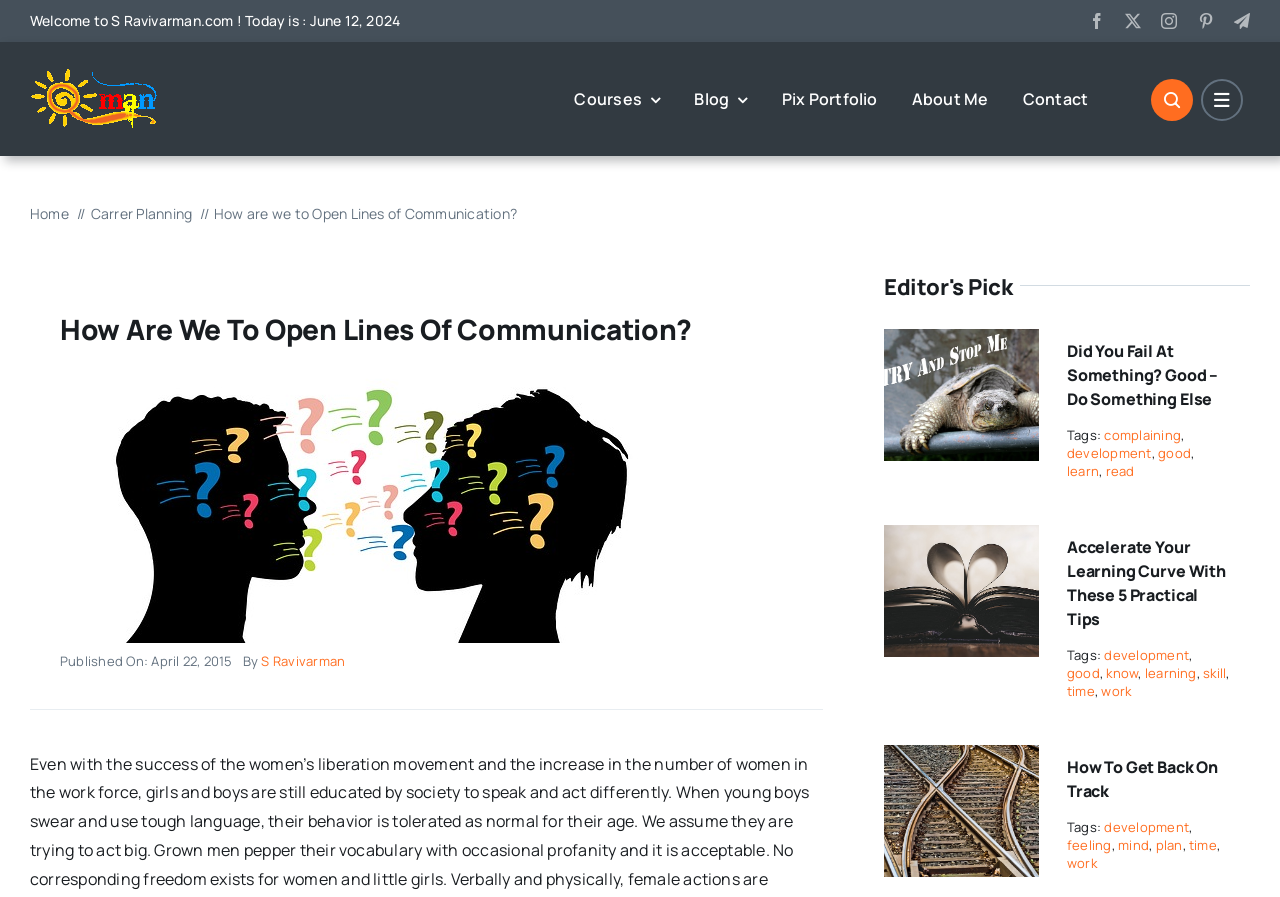Answer the question briefly using a single word or phrase: 
What is the name of the author of the main article?

S Ravivarman